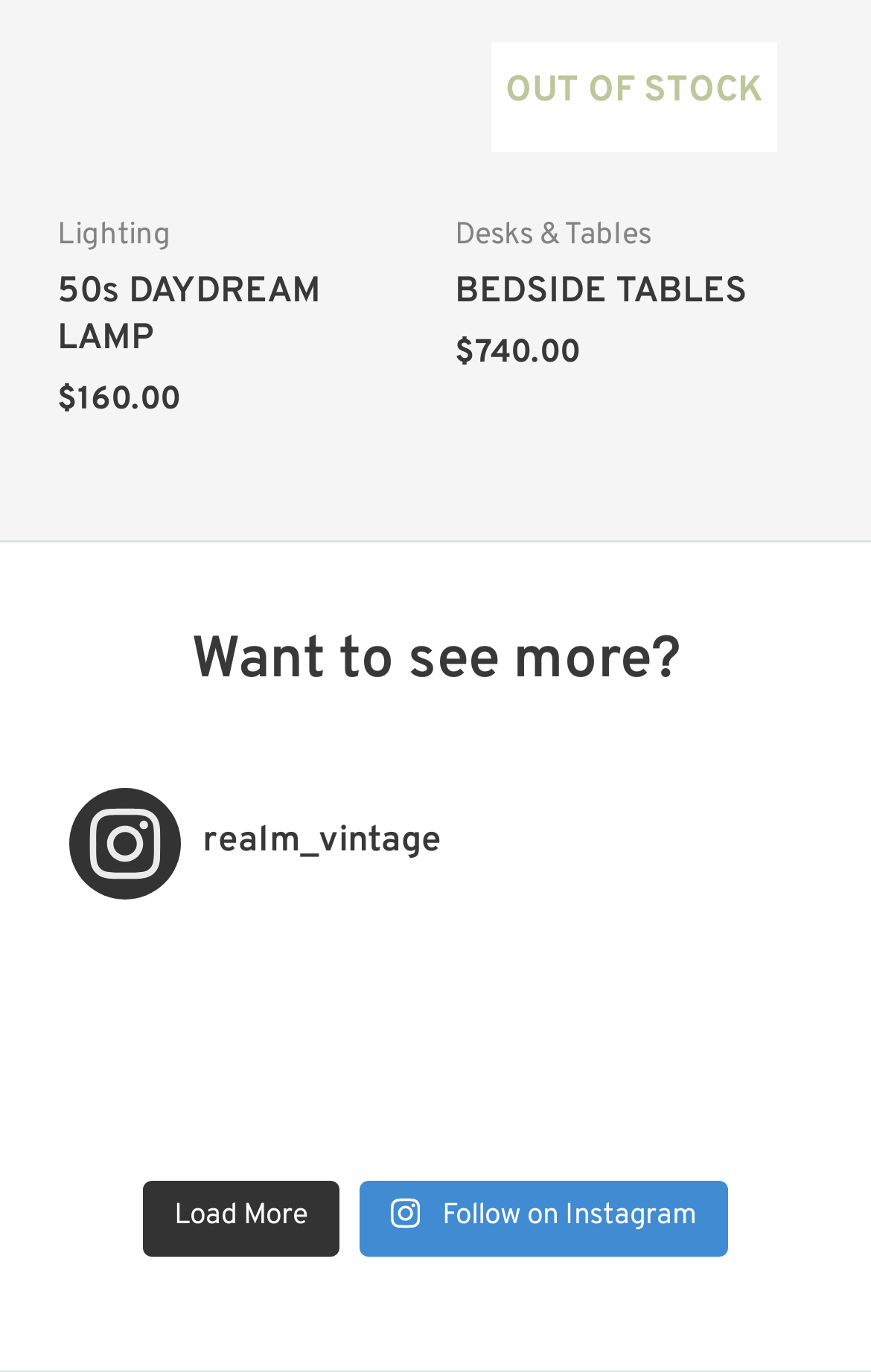Please specify the bounding box coordinates of the clickable region to carry out the following instruction: "Check the 'Desks & Tables' section". The coordinates should be four float numbers between 0 and 1, in the format [left, top, right, bottom].

[0.522, 0.157, 0.747, 0.185]